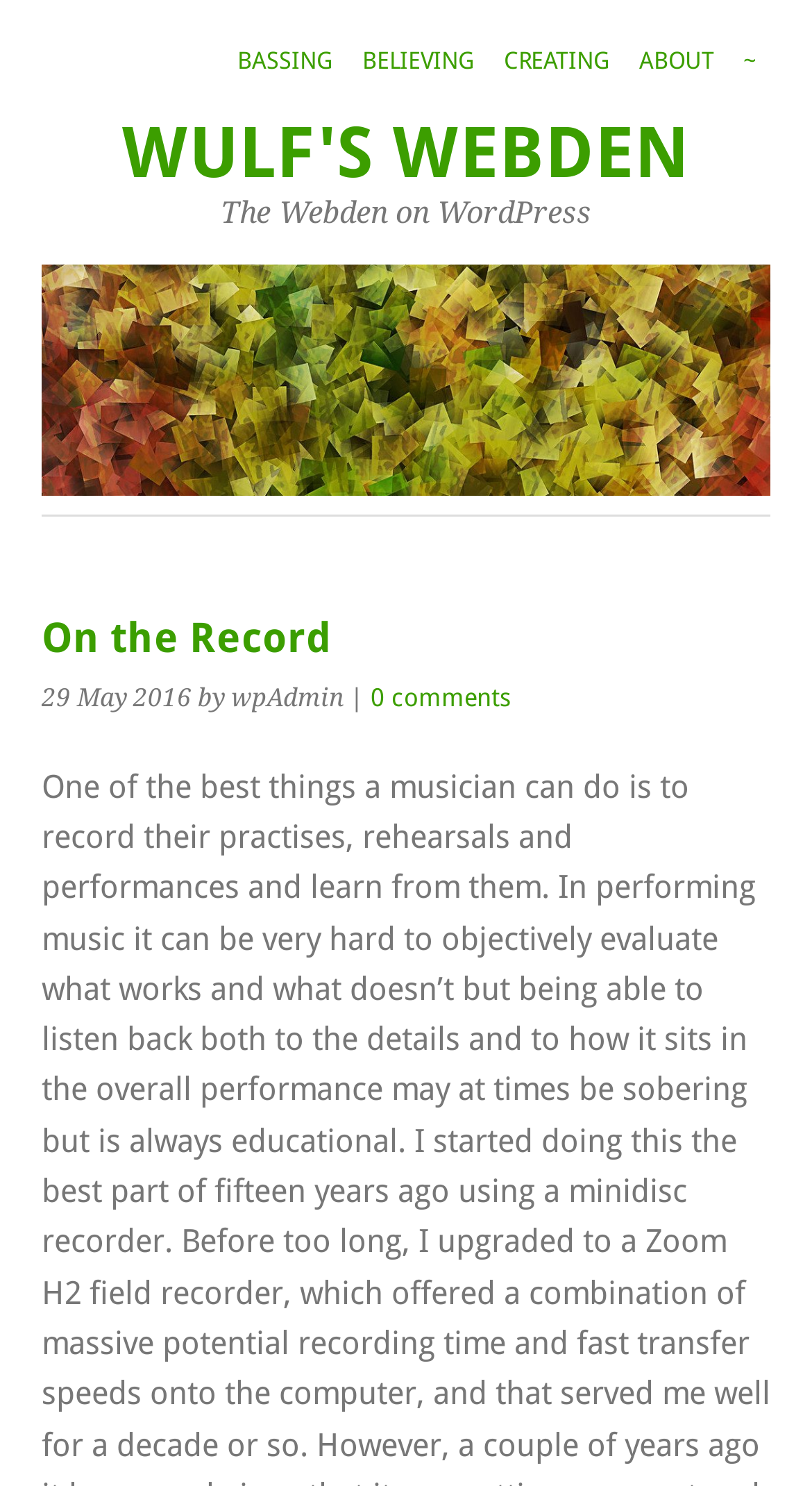Provide a thorough description of the webpage's content and layout.

The webpage is titled "On the Record" and features a navigation menu at the top with five links: "BASSING", "BELIEVING", "CREATING", "ABOUT", and "~". These links are positioned horizontally, with "BASSING" on the left and "~" on the right.

Below the navigation menu, there is a group of elements that includes a heading "WULF'S WEBDEN" and a link with the same text. This heading is positioned at the top-left corner of the group, and the link is centered below it.

Underneath the "WULF'S WEBDEN" group, there is another heading that reads "The Webden on WordPress". This heading is positioned below the previous group, spanning the full width of the page.

Further down the page, there is a header section with a heading "On the Record" at the top. Below this heading, there are three lines of text: "29 May 2016" on the left, "by wpAdmin" in the middle, and "|" on the right. Below these lines, there is a link that reads "0 comments".